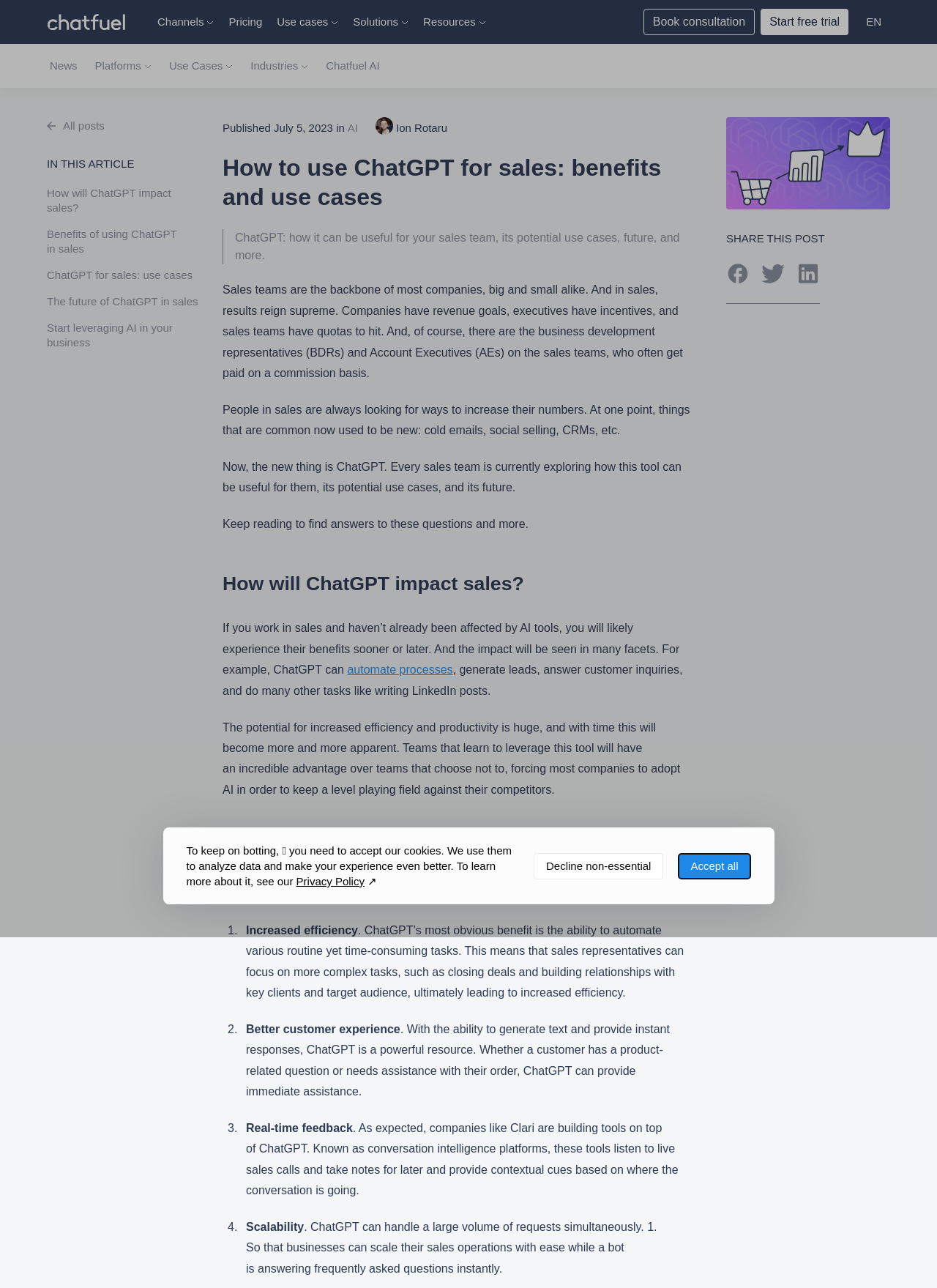Identify the bounding box coordinates for the UI element that matches this description: "How will ChatGPT impact sales?".

[0.05, 0.144, 0.212, 0.167]